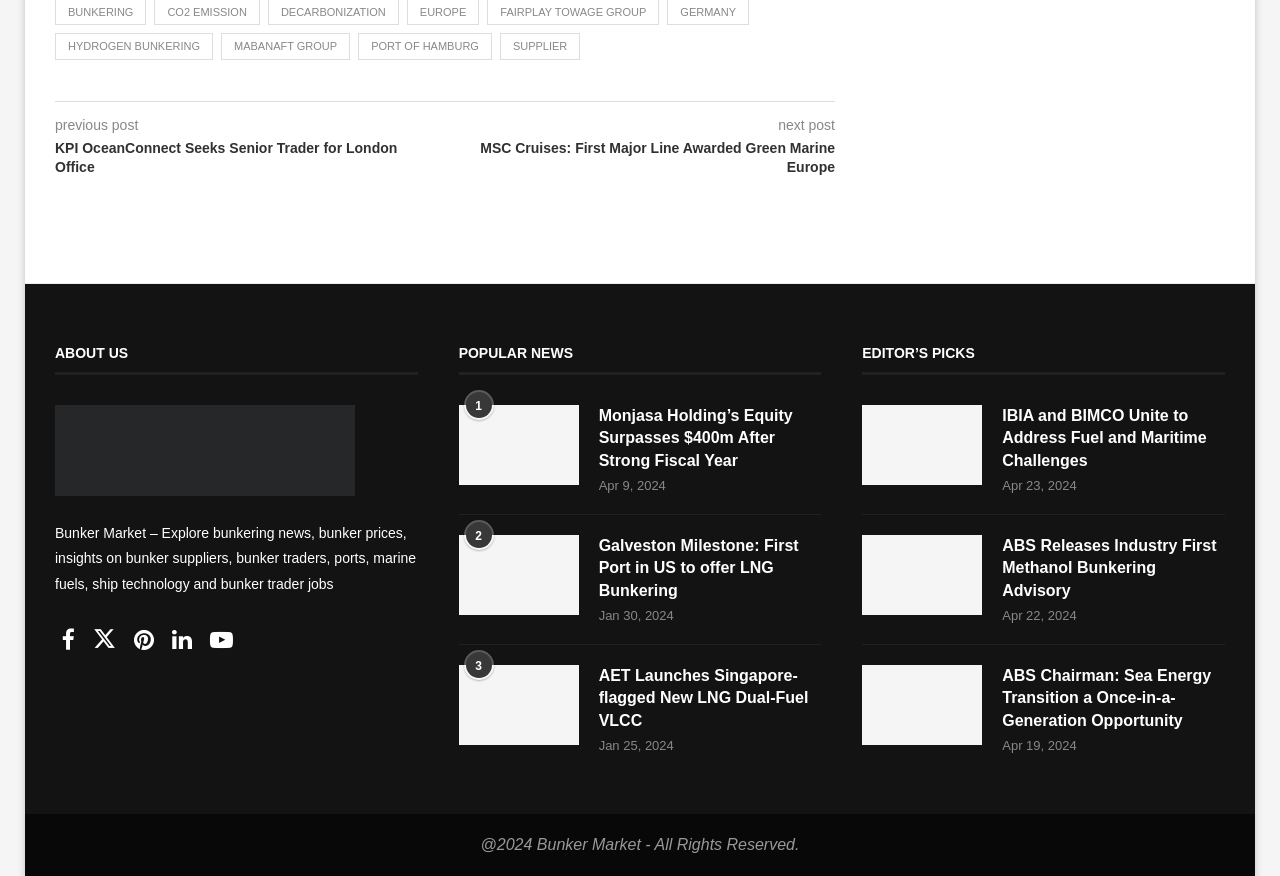Give a concise answer using only one word or phrase for this question:
How many news articles are there in the 'POPULAR NEWS' section?

3